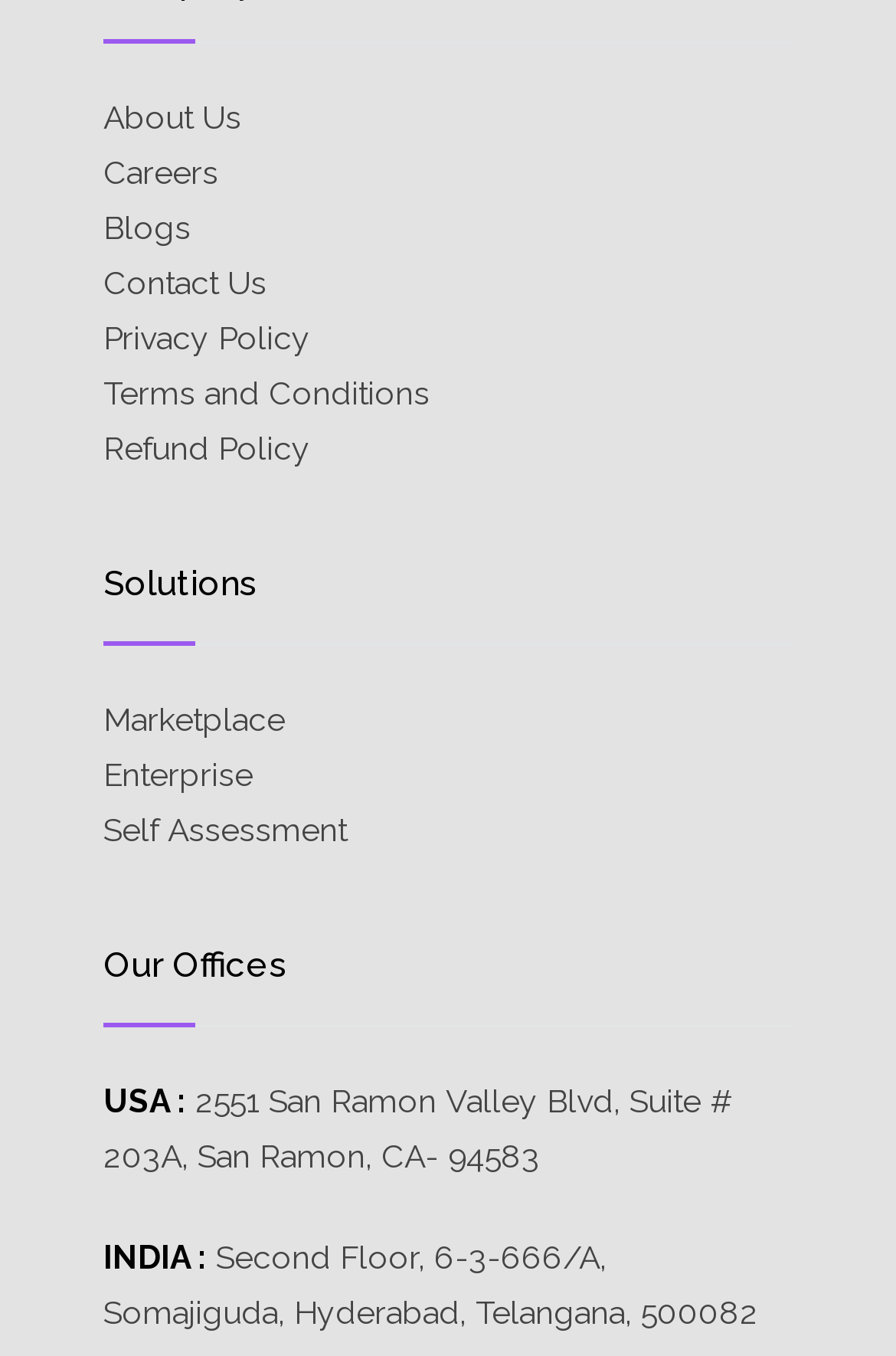Determine the bounding box coordinates of the clickable region to carry out the instruction: "read the blog".

[0.115, 0.149, 0.213, 0.186]